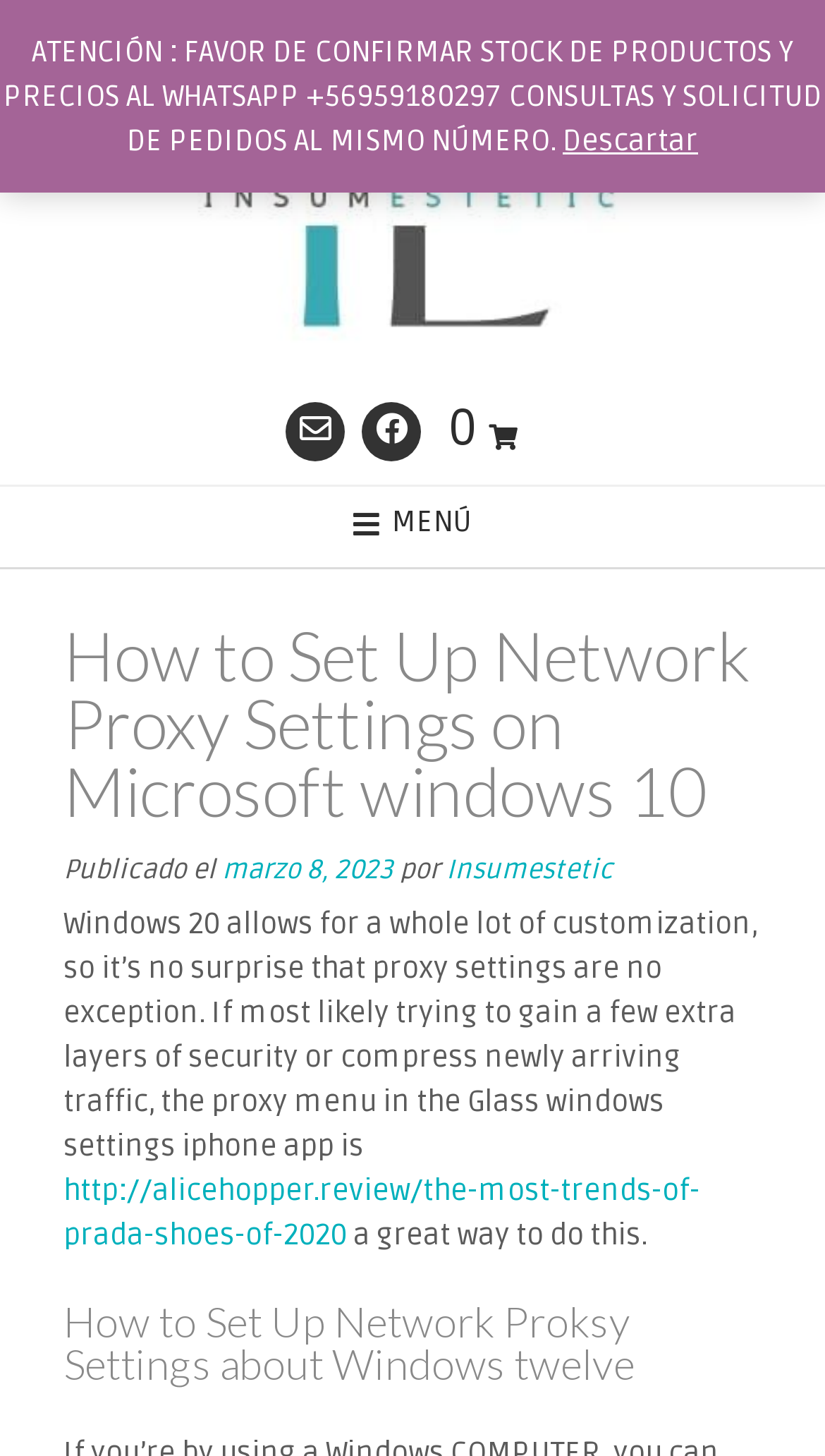Locate the bounding box coordinates of the clickable part needed for the task: "Visit the link to the most trends of Prada shoes of 2020".

[0.077, 0.806, 0.849, 0.861]